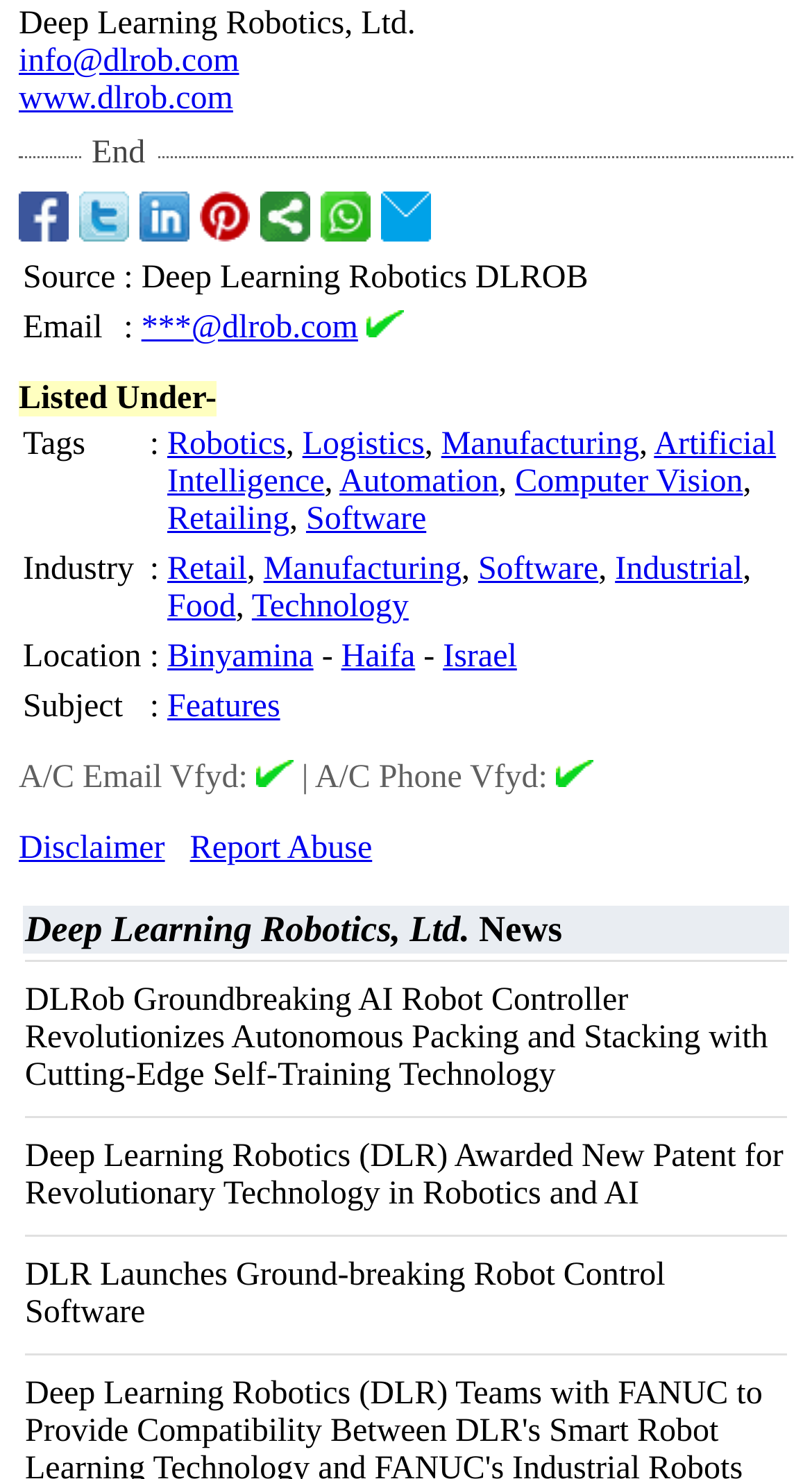Please identify the bounding box coordinates of the area that needs to be clicked to fulfill the following instruction: "Visit Mumbaikar News."

None